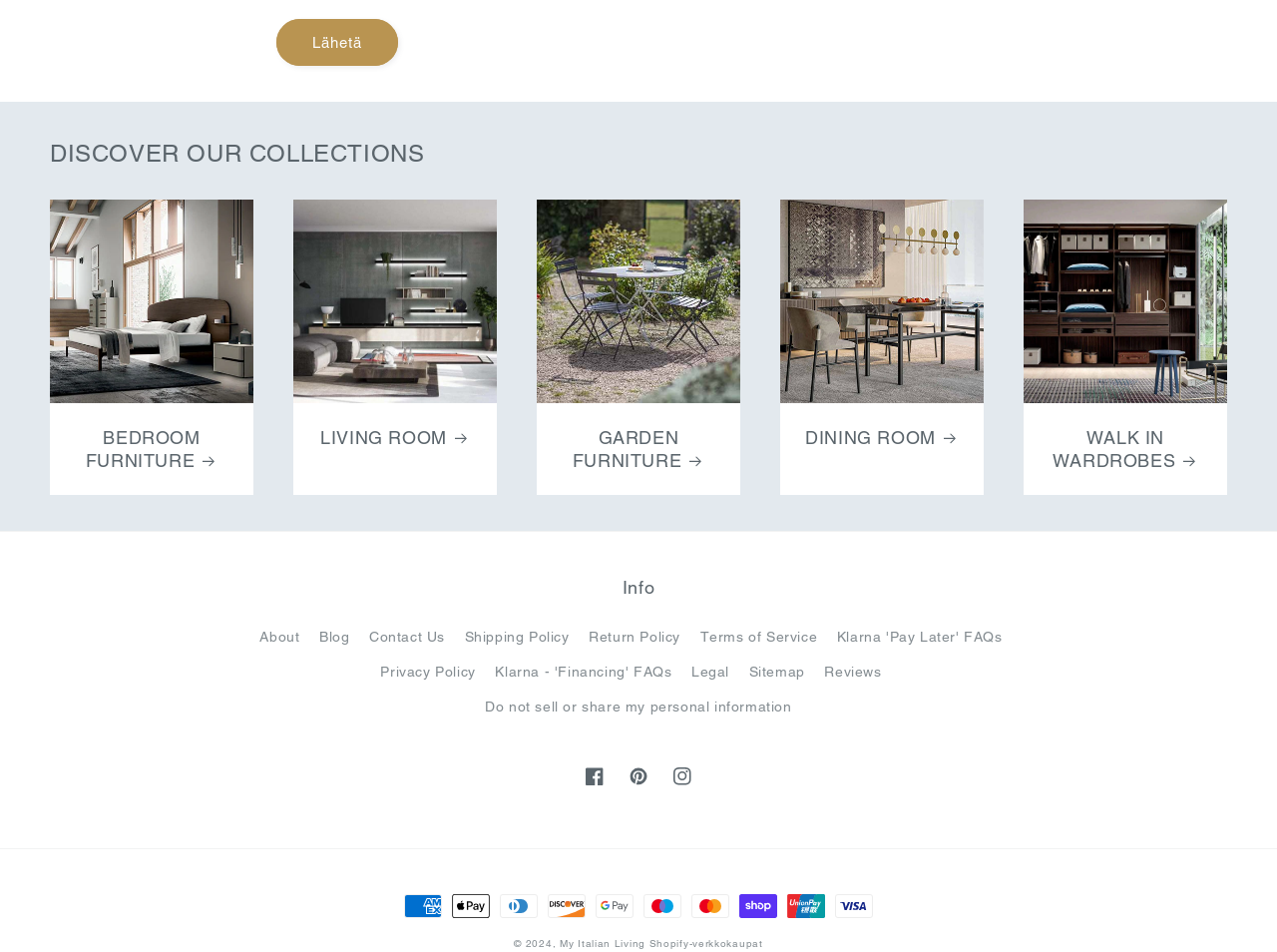Please specify the bounding box coordinates of the clickable region to carry out the following instruction: "View 'BEDROOM FURNITURE' collection". The coordinates should be four float numbers between 0 and 1, in the format [left, top, right, bottom].

[0.047, 0.447, 0.191, 0.496]